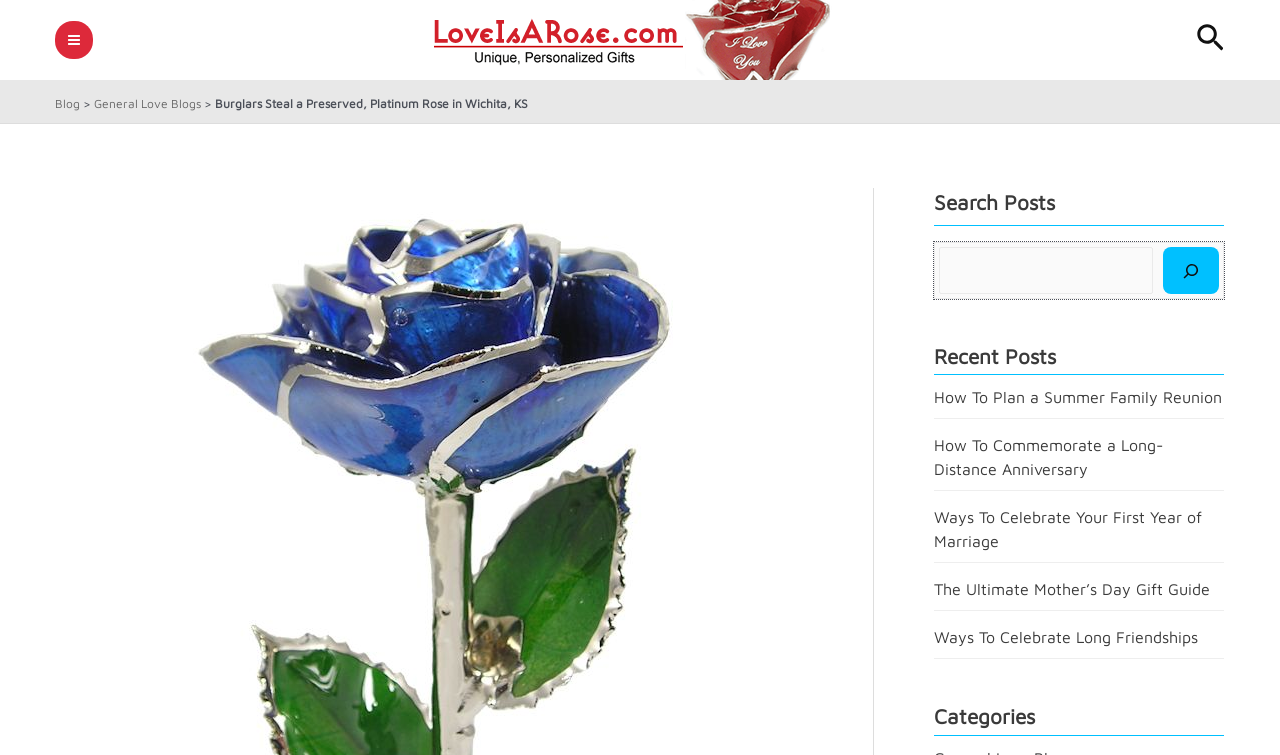Craft a detailed narrative of the webpage's structure and content.

This webpage appears to be a blog post from "Love Is A Rose" blog, with a title "Burglars Steal a Preserved, Platinum Rose in Wichita, KS". At the top left corner, there is a main menu button and a logo image of "Love Is A Rose". On the top right corner, there is a search icon link with a search box and a search button below it.

Below the logo, there are several navigation links, including "Blog" and "General Love Blogs". The main content of the blog post starts with a title "Burglars Steal a Preserved, Platinum Rose in Wichita, KS", followed by a link to "Dark Blue Platinum Rose".

On the right side of the page, there are several sections, including a search box with a label "Search Posts", a section titled "Recent Posts" with several links to other blog posts, and a section titled "Categories". The recent posts section includes links to articles such as "How To Plan a Summer Family Reunion", "How To Commemorate a Long-Distance Anniversary", and others.

There are several images on the page, including the logo image, a search icon image, and an image on the search button. However, none of the images have a descriptive text.